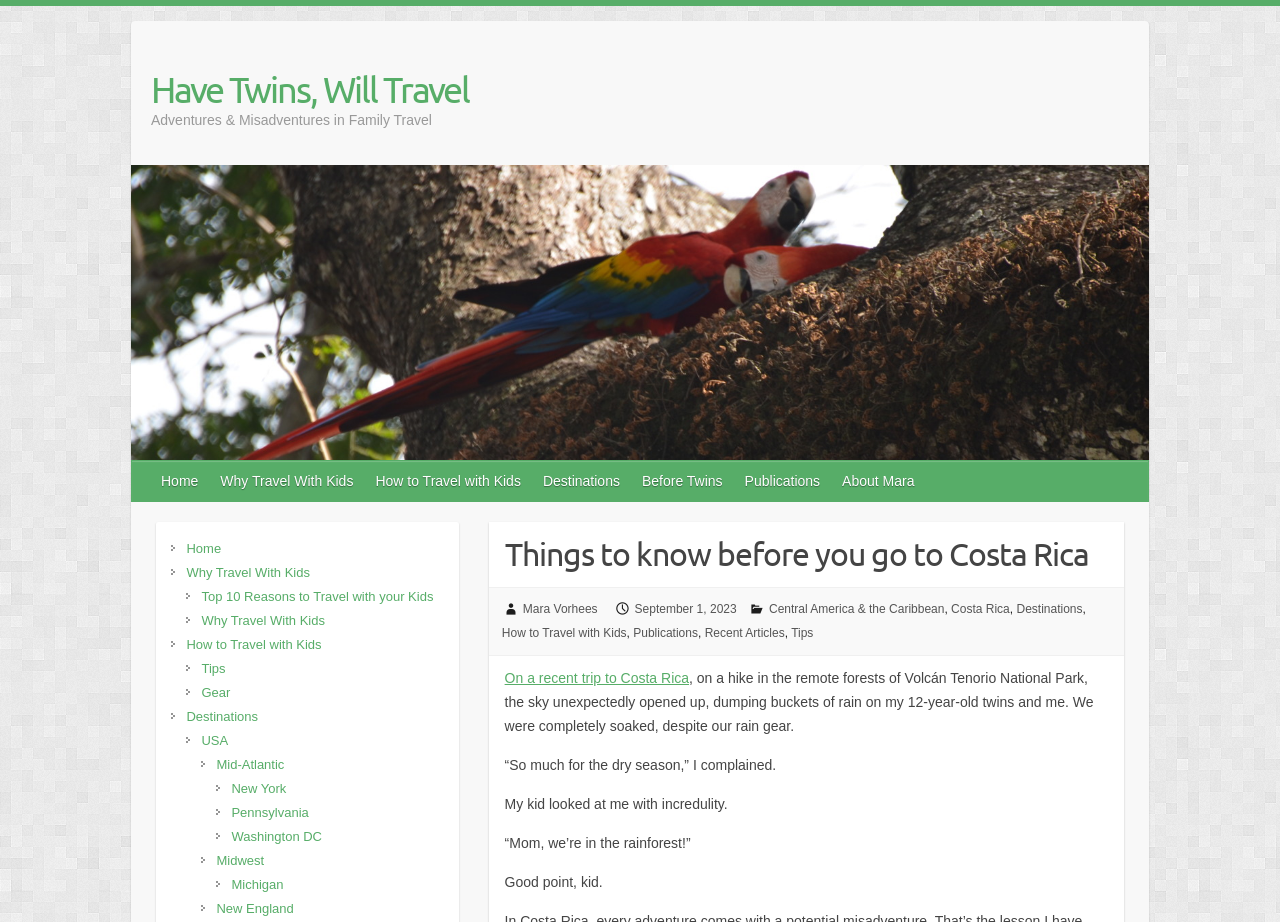How many links are there in the navigation menu?
Use the information from the image to give a detailed answer to the question.

The navigation menu is located at the top of the webpage and contains links to 'Home', 'Why Travel With Kids', 'How to Travel with Kids', 'Destinations', 'Before Twins', 'Publications', 'About Mara', and other sub-links. Counting these links, there are 8 links in the navigation menu.